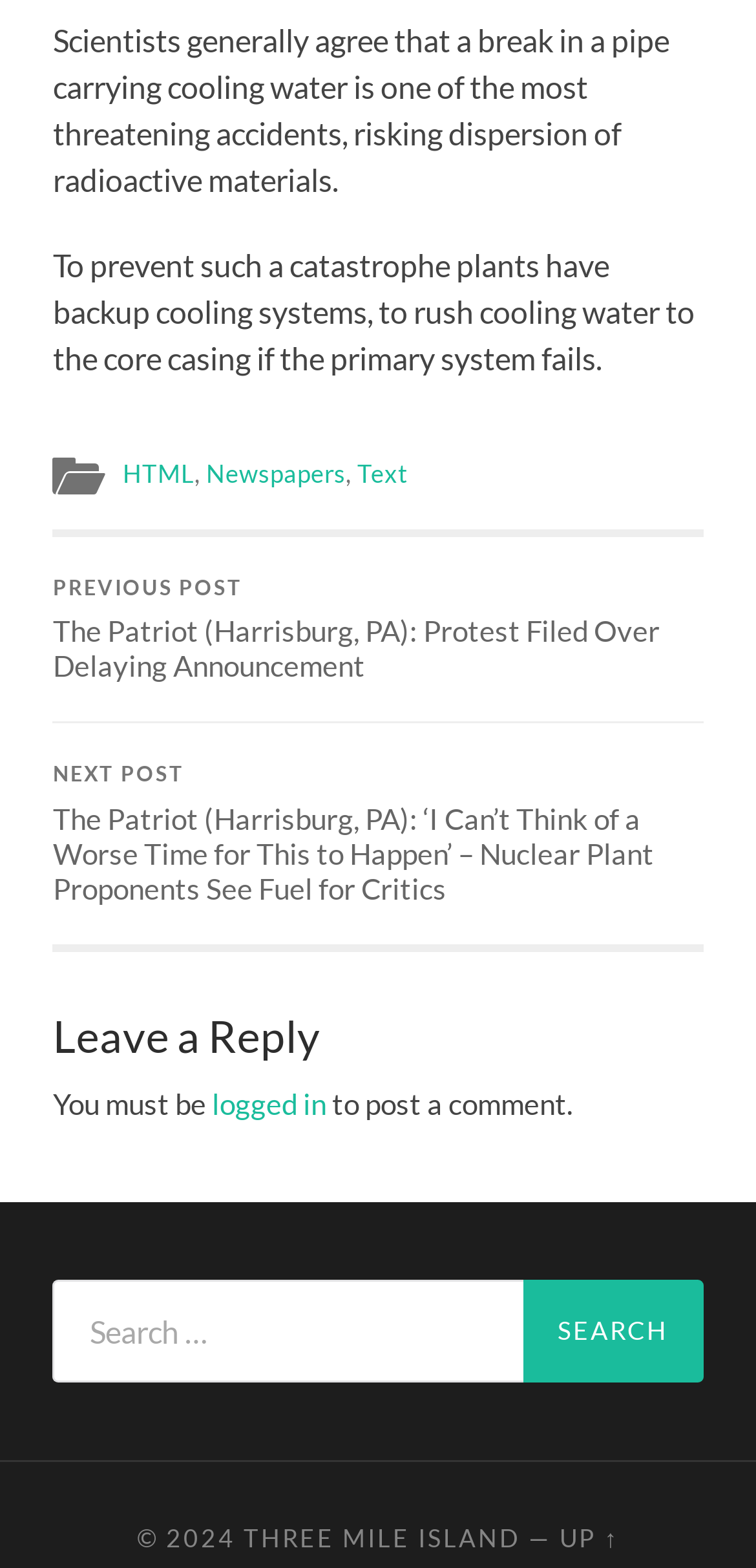Identify the bounding box coordinates of the clickable region necessary to fulfill the following instruction: "Click on the 'HTML' link". The bounding box coordinates should be four float numbers between 0 and 1, i.e., [left, top, right, bottom].

[0.162, 0.292, 0.257, 0.312]